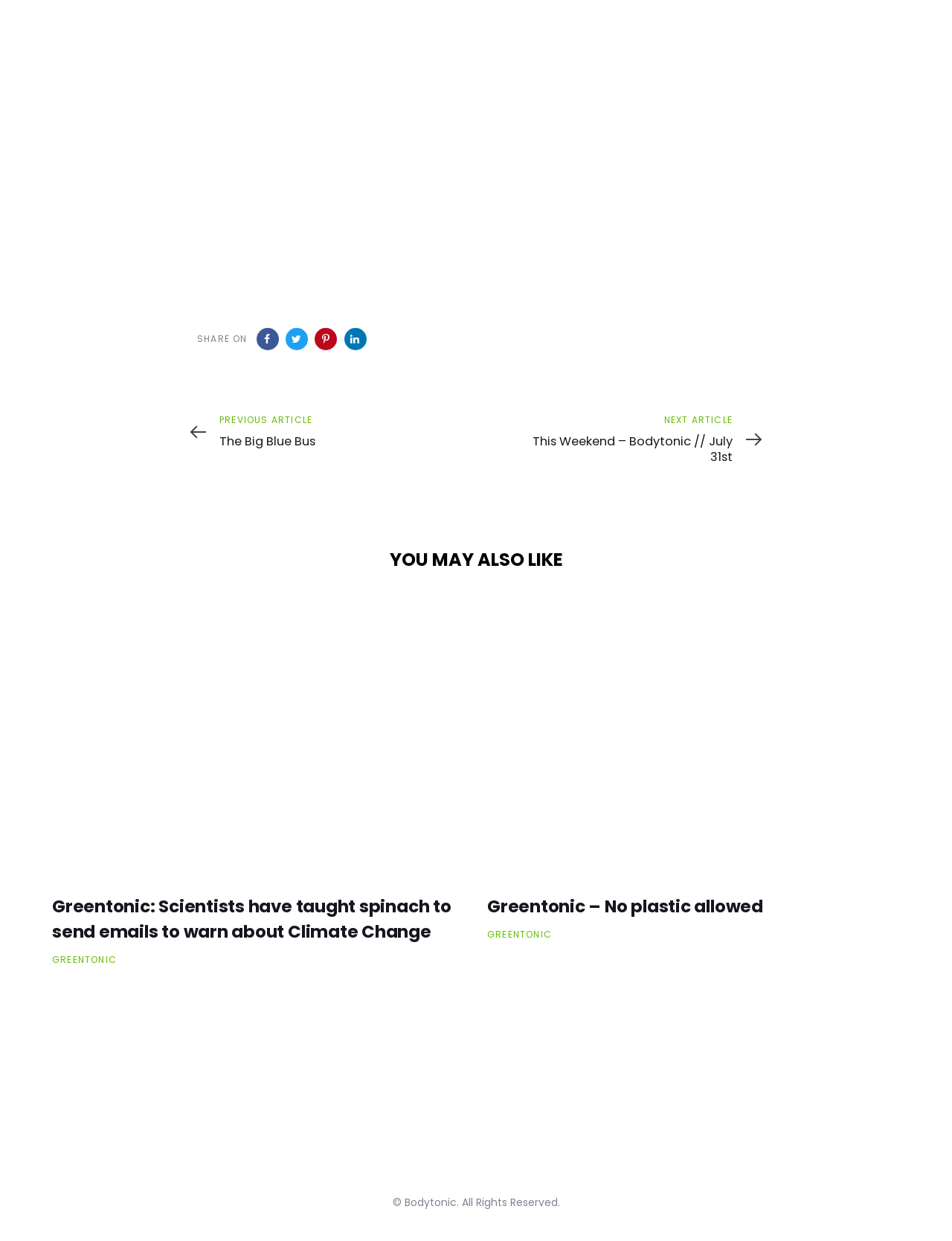Select the bounding box coordinates of the element I need to click to carry out the following instruction: "View next article".

[0.559, 0.333, 0.77, 0.375]